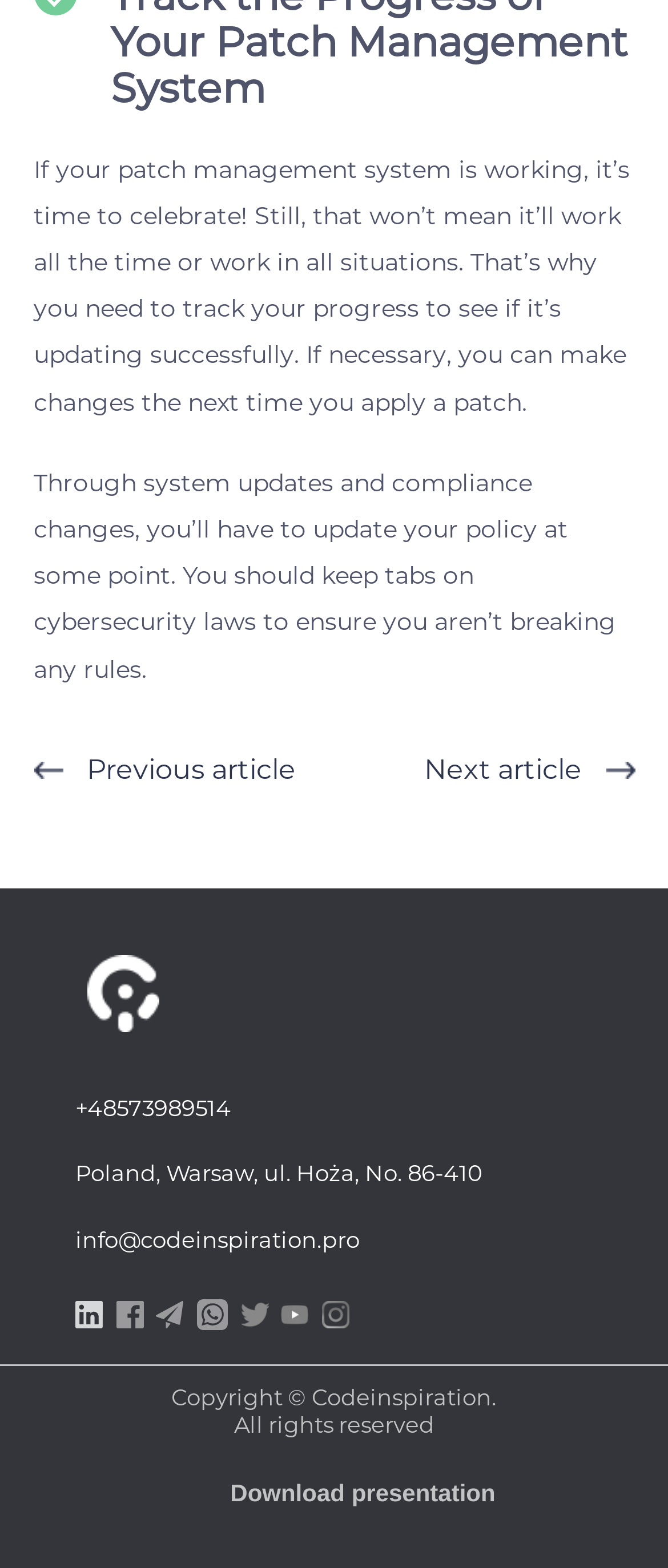Identify and provide the bounding box for the element described by: "info@codeinspiration.pro".

[0.113, 0.775, 0.823, 0.806]